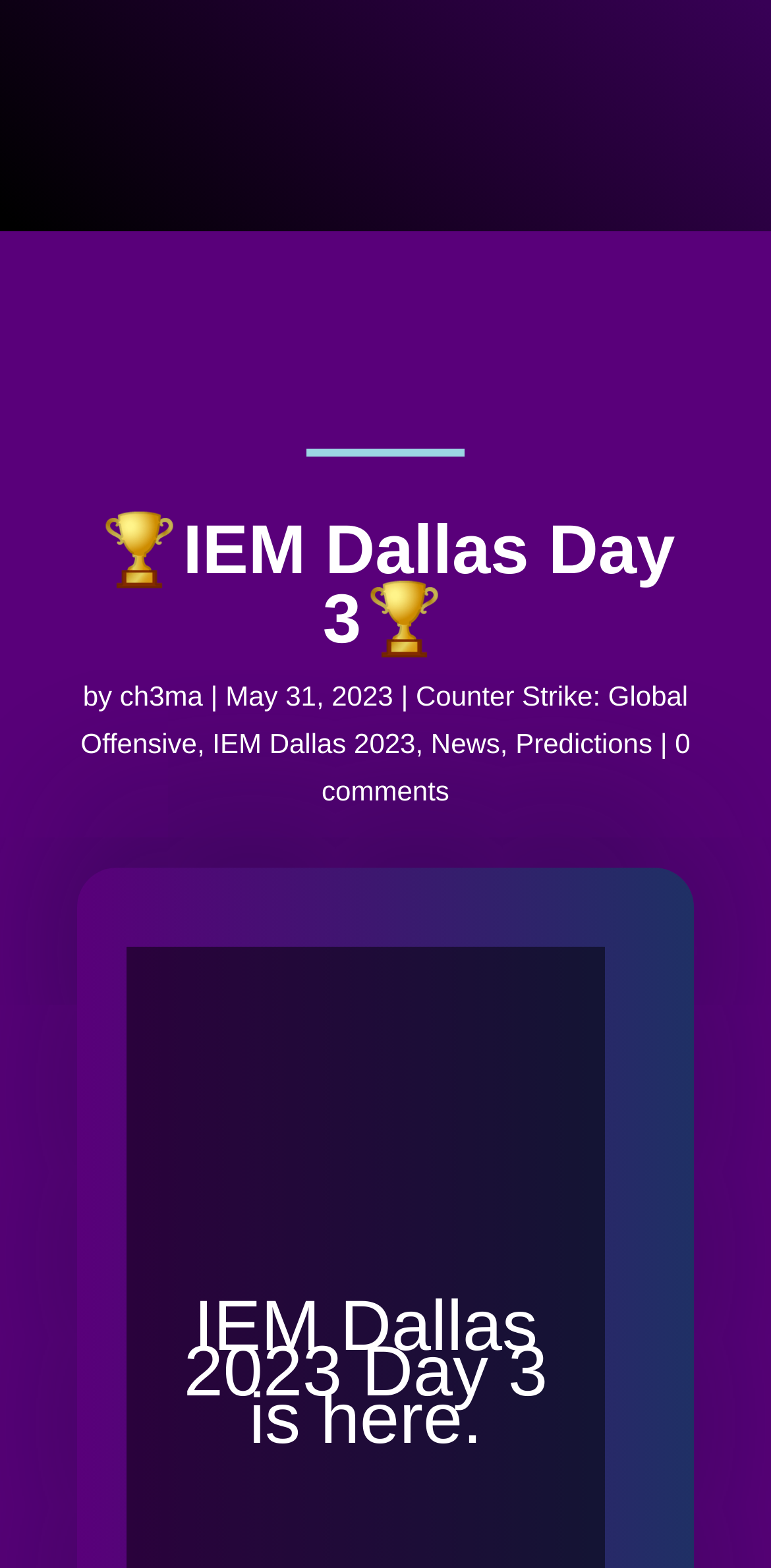What game is related to the event?
Please answer the question with as much detail as possible using the screenshot.

The game related to the event can be found in the link 'Counter Strike: Global Offensive' which suggests that the event is related to this game.